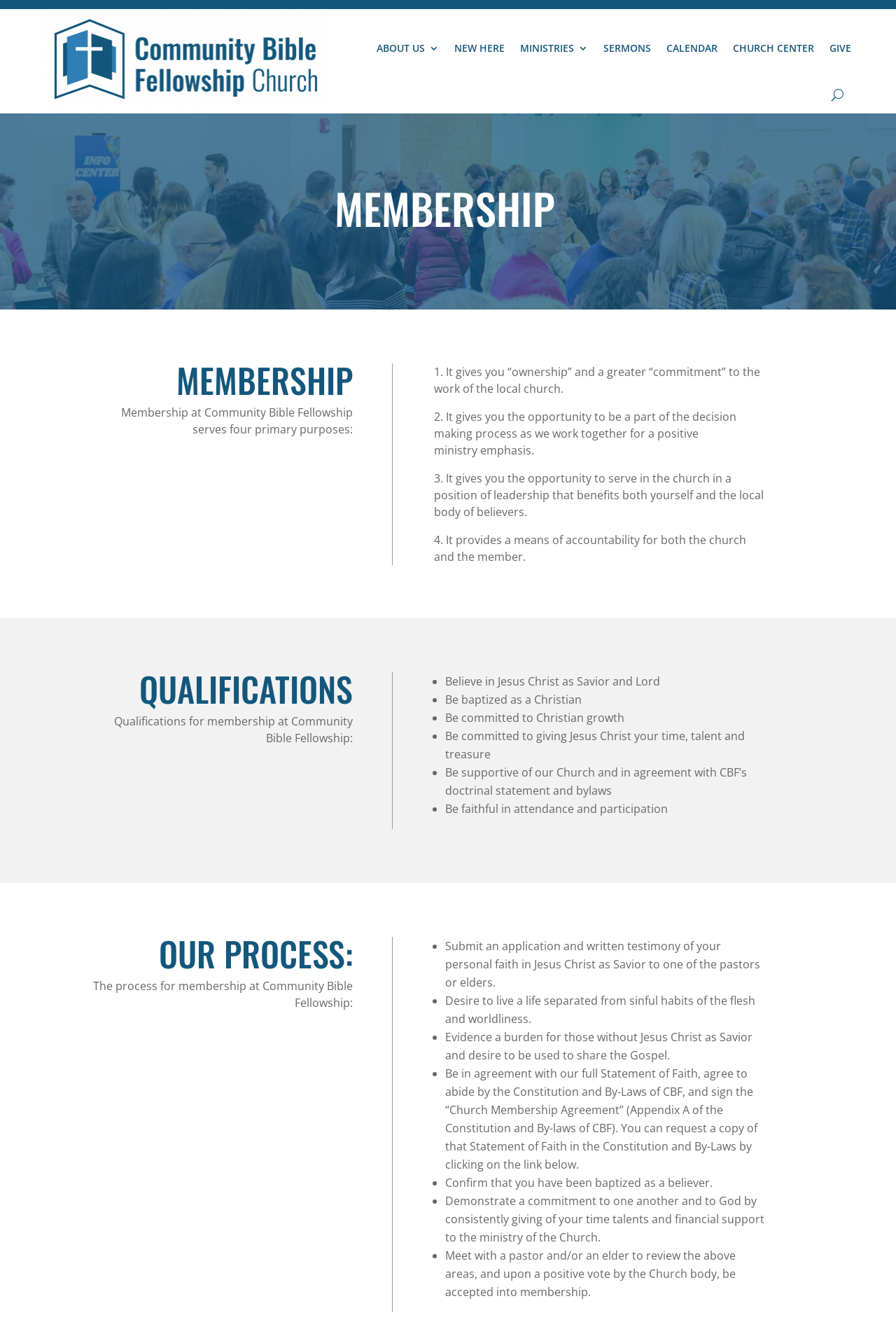Elaborate on the webpage's design and content in a detailed caption.

The webpage is about the membership of Community Bible Fellowship Church. At the top, there are several links to different sections of the website, including "ABOUT US", "NEW HERE", "MINISTRIES", "SERMONS", "CALENDAR", "CHURCH CENTER", and "GIVE". 

Below the links, there is a heading "MEMBERSHIP" followed by a brief description of the purpose of membership at the church. The description is divided into four points, explaining that membership gives a sense of ownership and commitment, allows participation in decision-making, provides opportunities for leadership and service, and promotes accountability.

Next, there is a section titled "QUALIFICATIONS" that outlines the requirements for membership. These qualifications are listed in bullet points and include believing in Jesus Christ as Savior and Lord, being baptized as a Christian, committing to Christian growth, and being supportive of the church and its doctrine.

The webpage then explains "OUR PROCESS" for membership, which involves submitting an application, living a life separated from sin, evidencing a burden for those without Jesus Christ, agreeing with the church's Statement of Faith, and meeting with a pastor or elder to review the membership requirements.